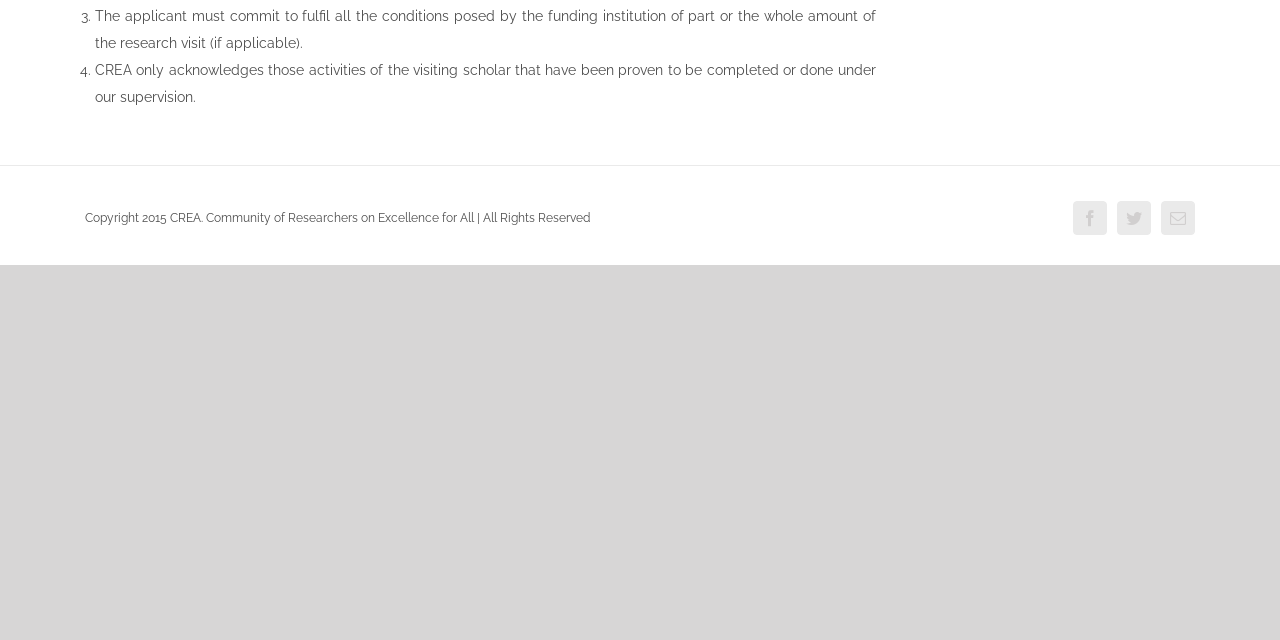Bounding box coordinates should be provided in the format (top-left x, top-left y, bottom-right x, bottom-right y) with all values between 0 and 1. Identify the bounding box for this UI element: Go to Top

[0.904, 0.945, 0.941, 1.0]